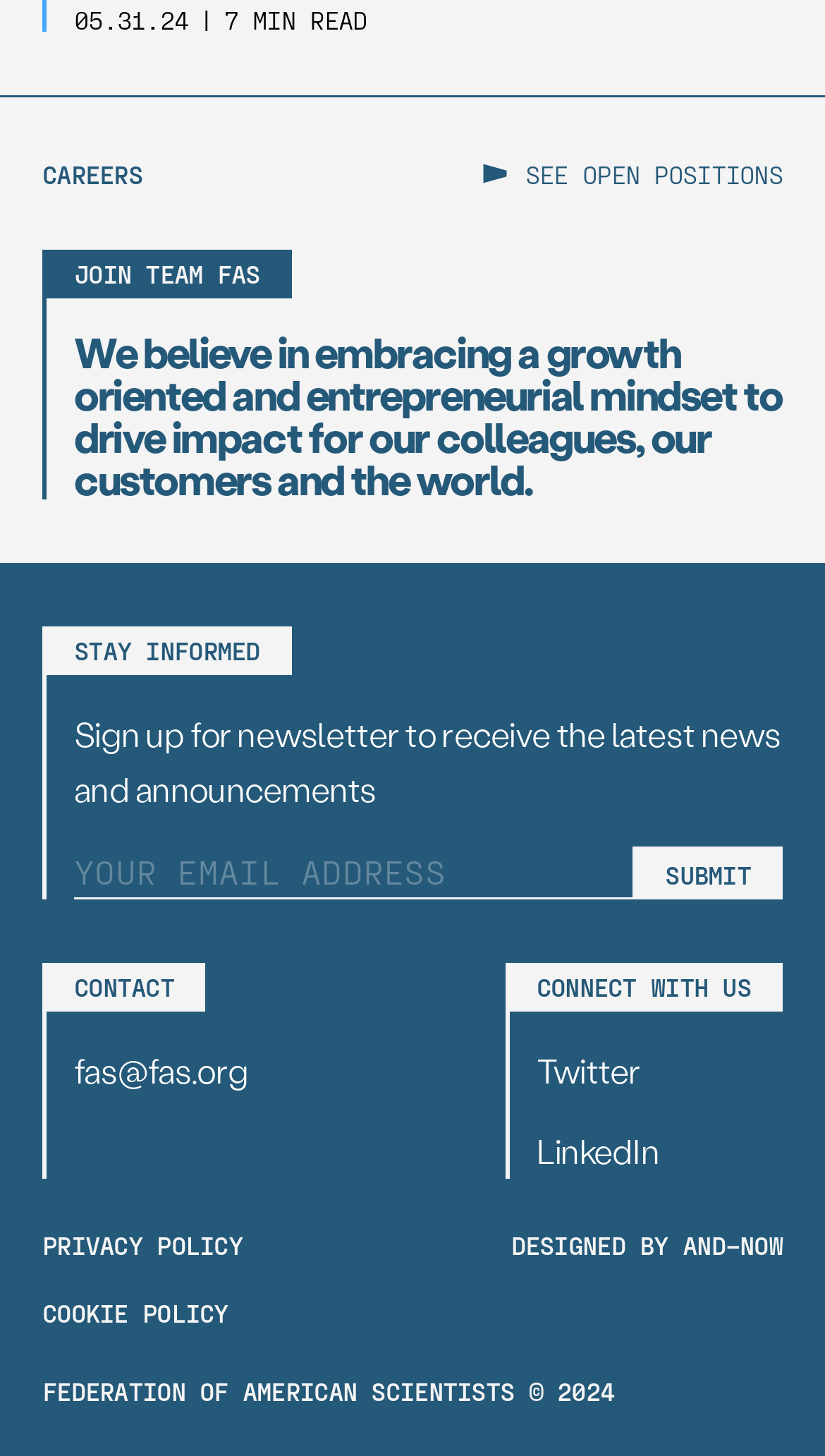Extract the bounding box coordinates for the described element: "LinkedIn". The coordinates should be represented as four float numbers between 0 and 1: [left, top, right, bottom].

[0.65, 0.775, 0.799, 0.805]